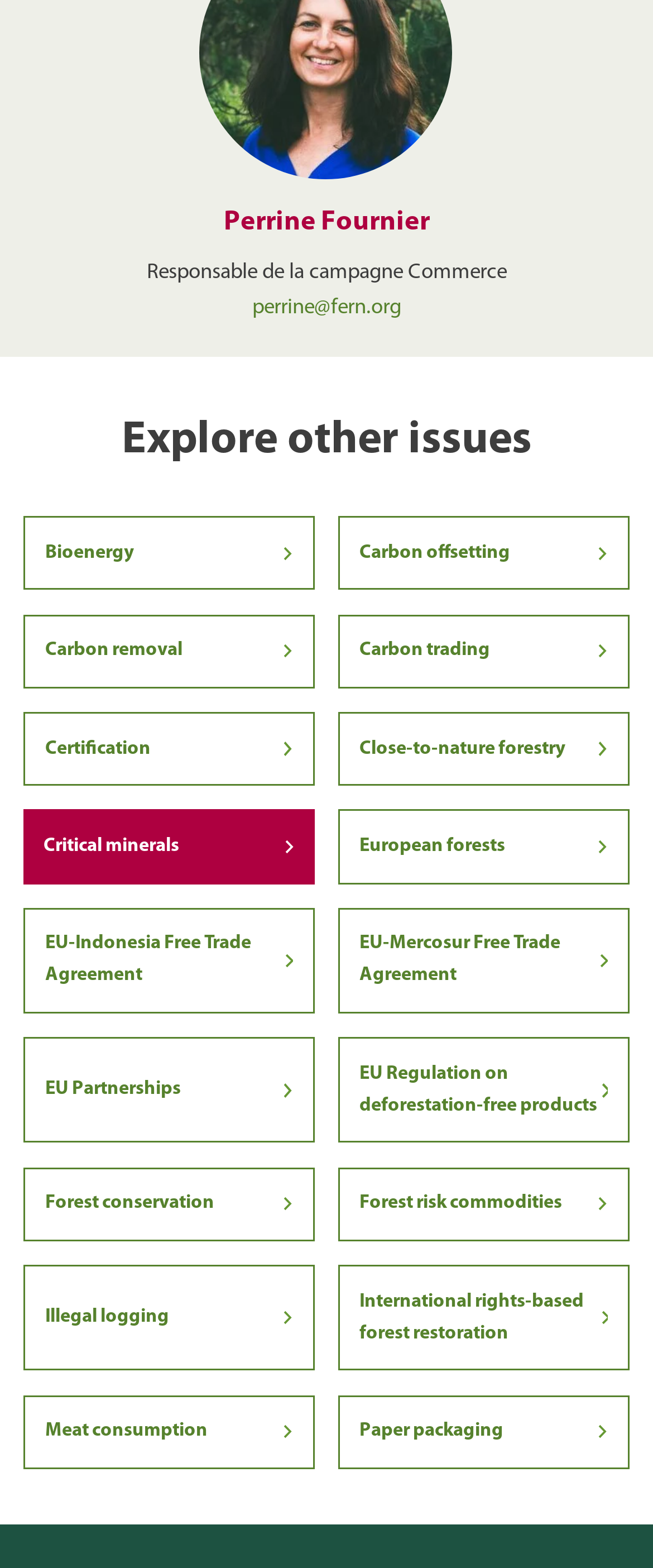Specify the bounding box coordinates of the region I need to click to perform the following instruction: "Contact Perrine Fournier". The coordinates must be four float numbers in the range of 0 to 1, i.e., [left, top, right, bottom].

[0.386, 0.19, 0.614, 0.203]